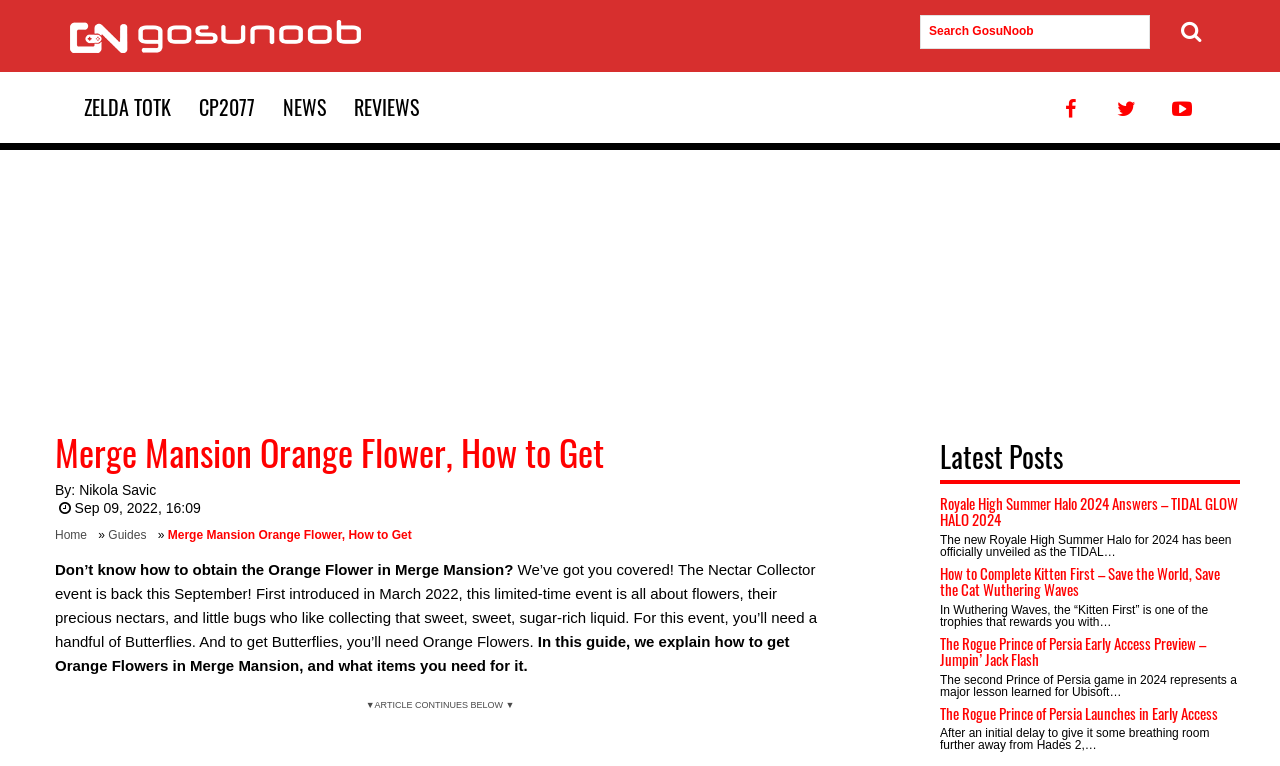What is the date of publication of this article?
Answer the question with detailed information derived from the image.

The date of publication can be found in the header section of the webpage, where it says 'Sep 09, 2022, 16:09'.